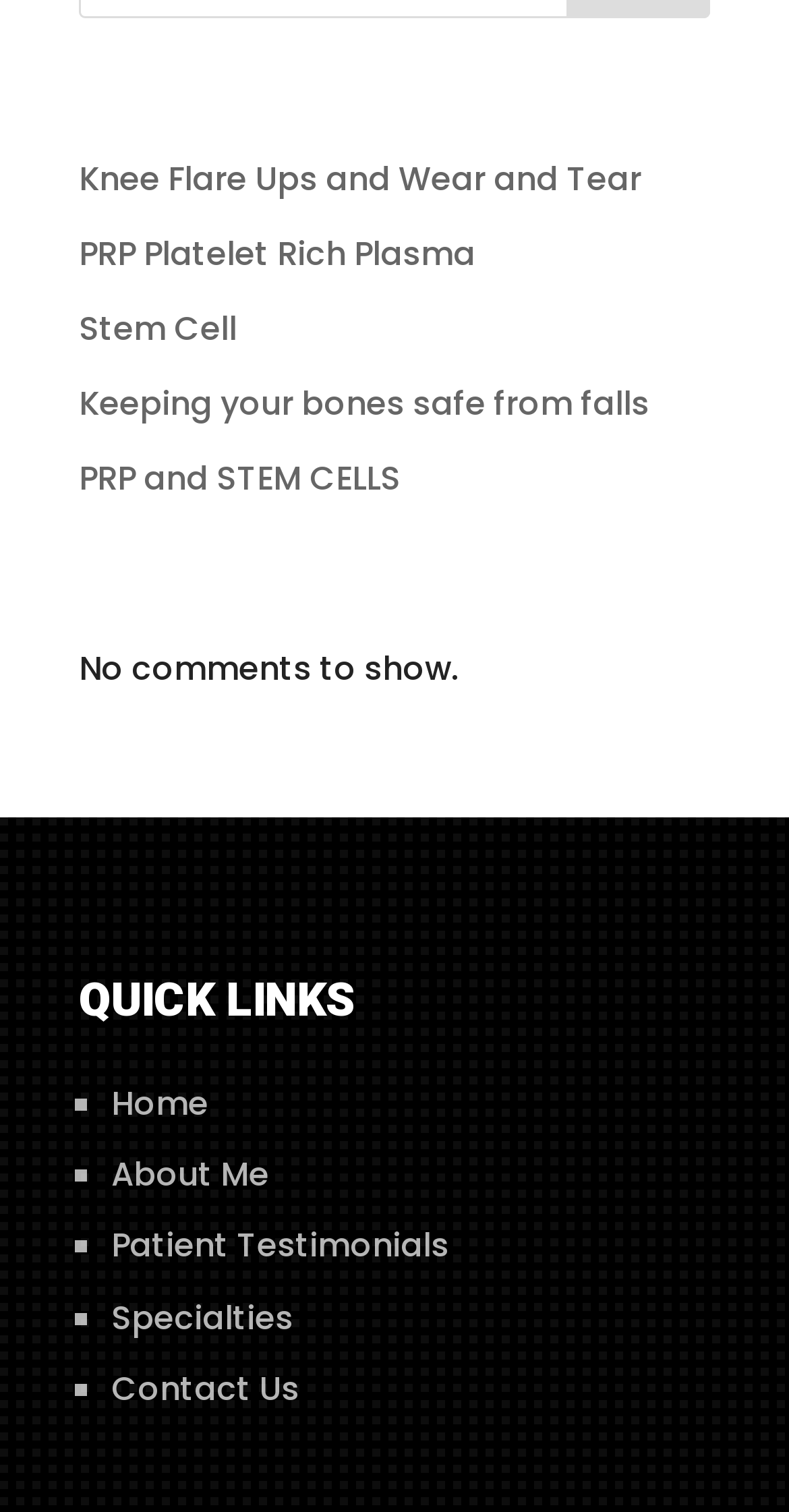Locate the bounding box coordinates of the segment that needs to be clicked to meet this instruction: "Click the Juksun Logo".

None